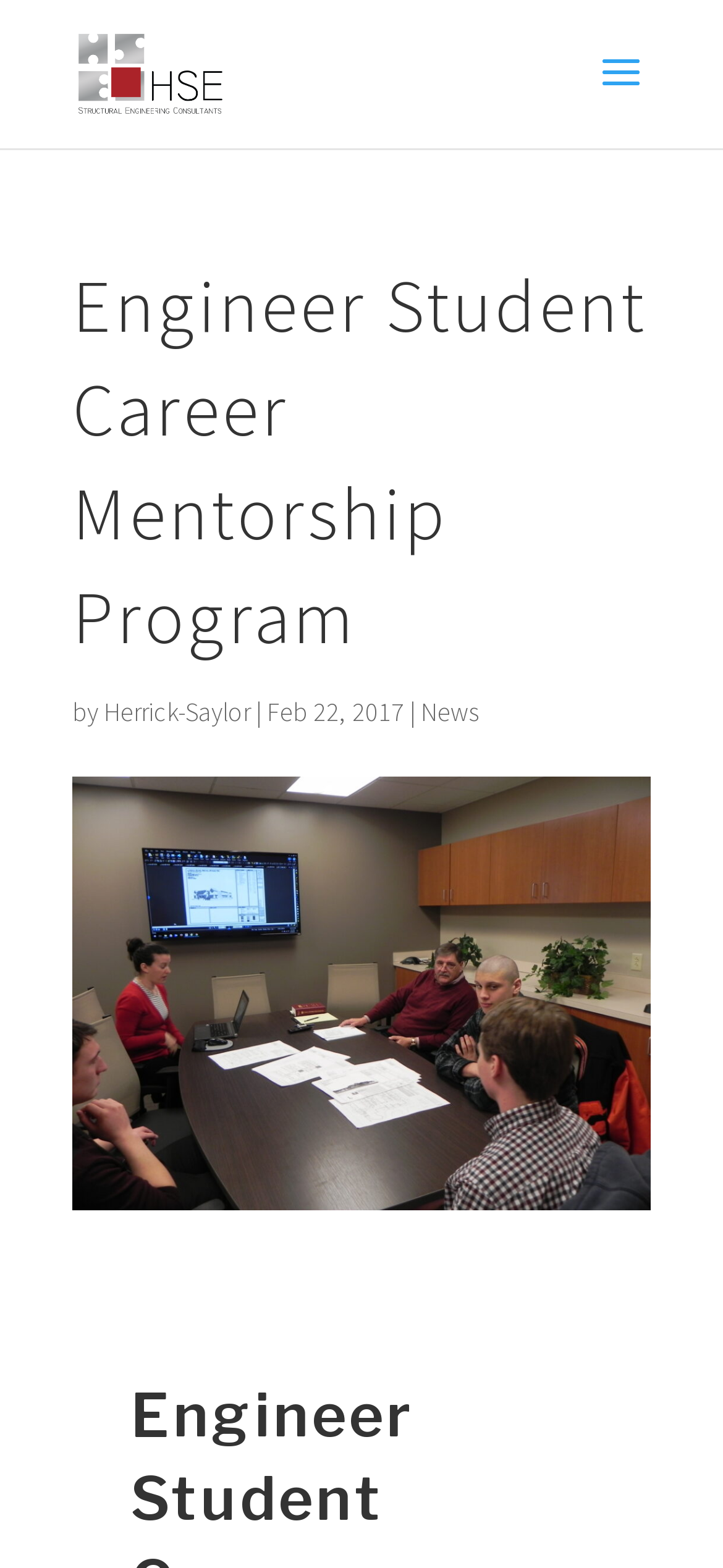Provide a one-word or short-phrase response to the question:
What is the name of the organization?

Herrick-Saylor